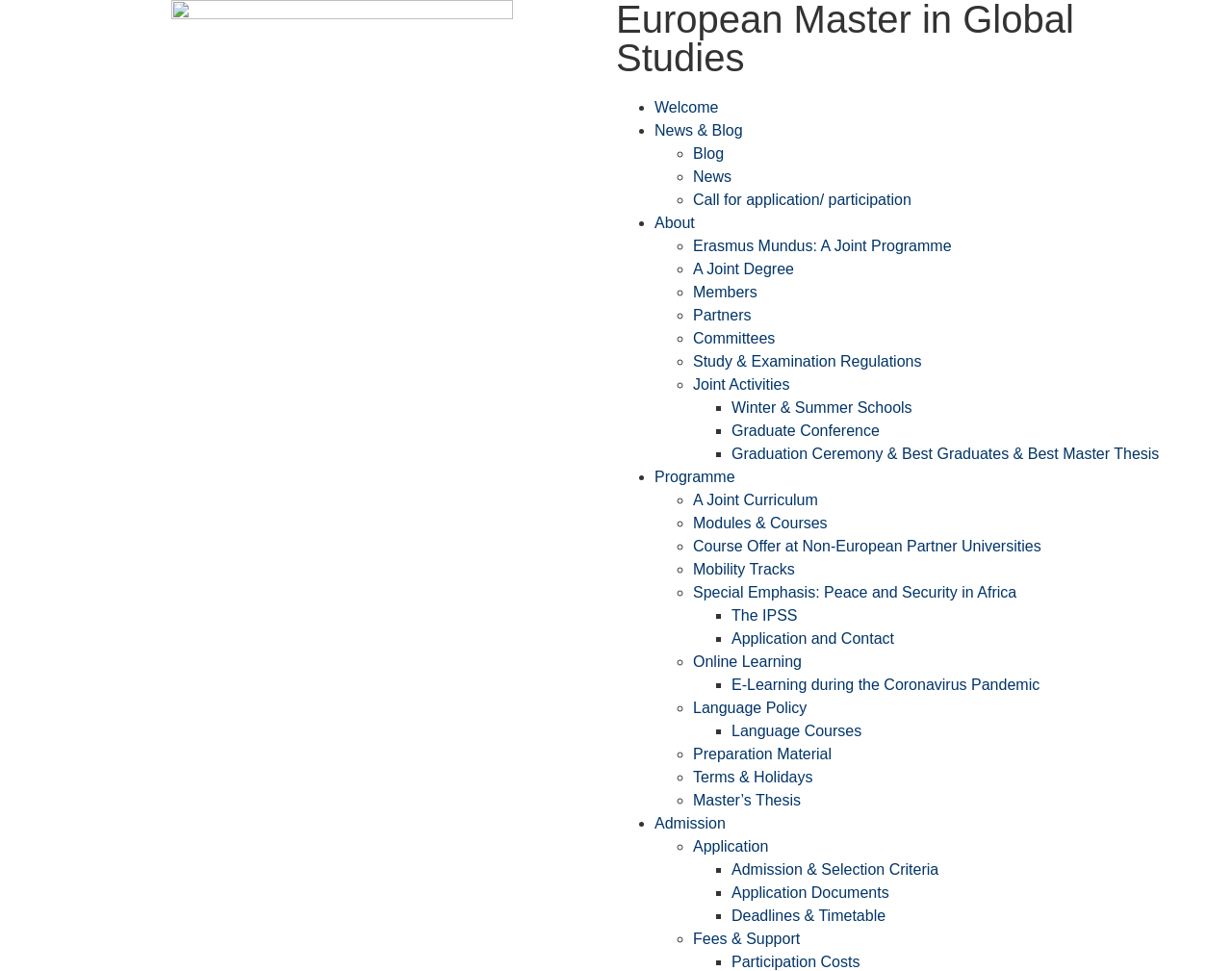Determine the bounding box coordinates for the UI element described. Format the coordinates as (top-left x, top-left y, bottom-right x, bottom-right y) and ensure all values are between 0 and 1. Element description: A Joint Curriculum

[0.562, 0.506, 0.664, 0.523]